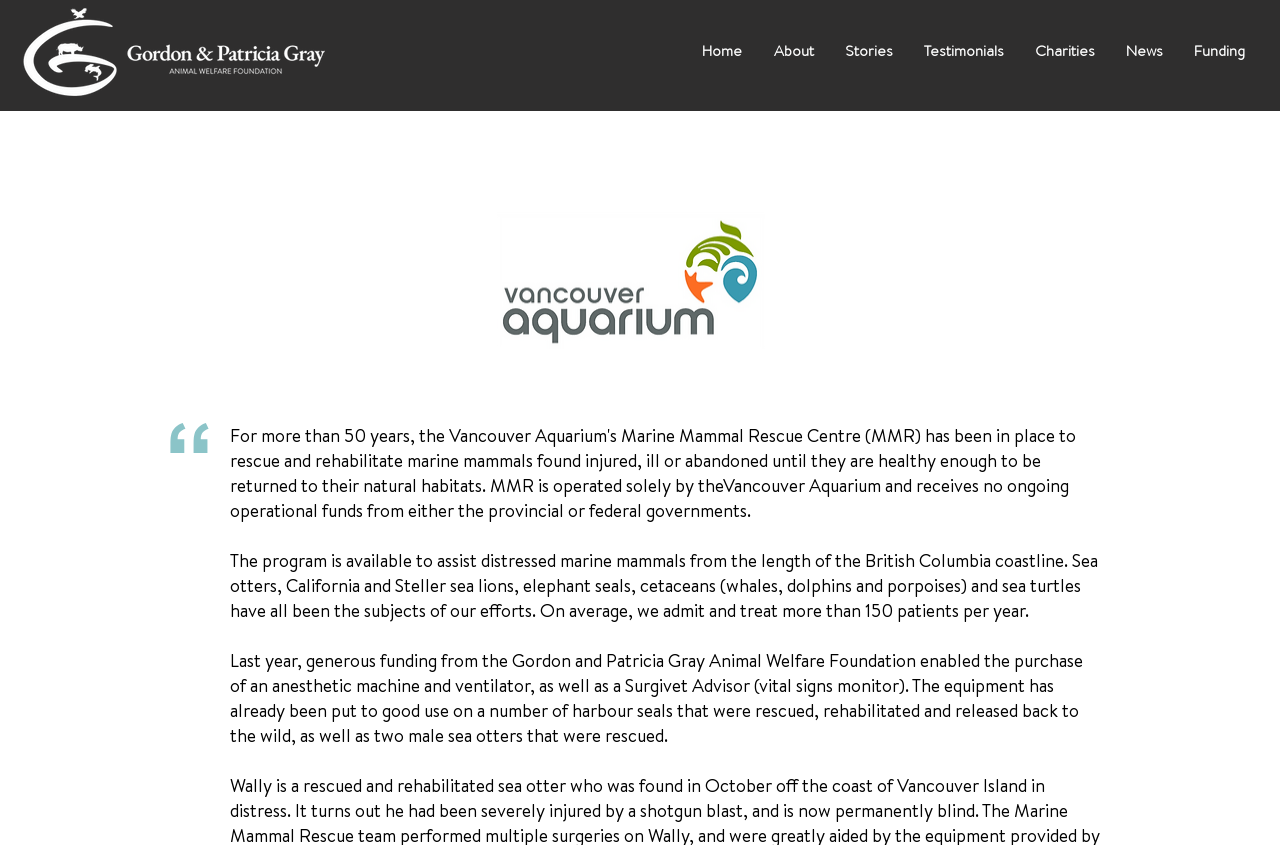Generate an in-depth caption that captures all aspects of the webpage.

The webpage is about the Vancouver Aquarium, with a gray logo situated at the top left corner. Below the logo, there is a navigation menu with 7 links: Home, About, Stories, Testimonials, Charities, News, and Funding, spanning across the top of the page.

On the left side of the page, there is a button with the text "Vancouver Aquarium" which is disabled. Next to it, there is a section with a heading "New medical equipment" accompanied by an image. This section is positioned above a block of text that describes the program's efforts in assisting distressed marine mammals along the British Columbia coastline.

On the right side of the page, there is another disabled button with the same text "Vancouver Aquarium". Below it, there are two blocks of text. The first block explains the program's activities, including the number of patients treated per year. The second block describes the funding received from the Gordon and Patricia Gray Animal Welfare Foundation, which enabled the purchase of medical equipment, and its use in treating rescued animals.